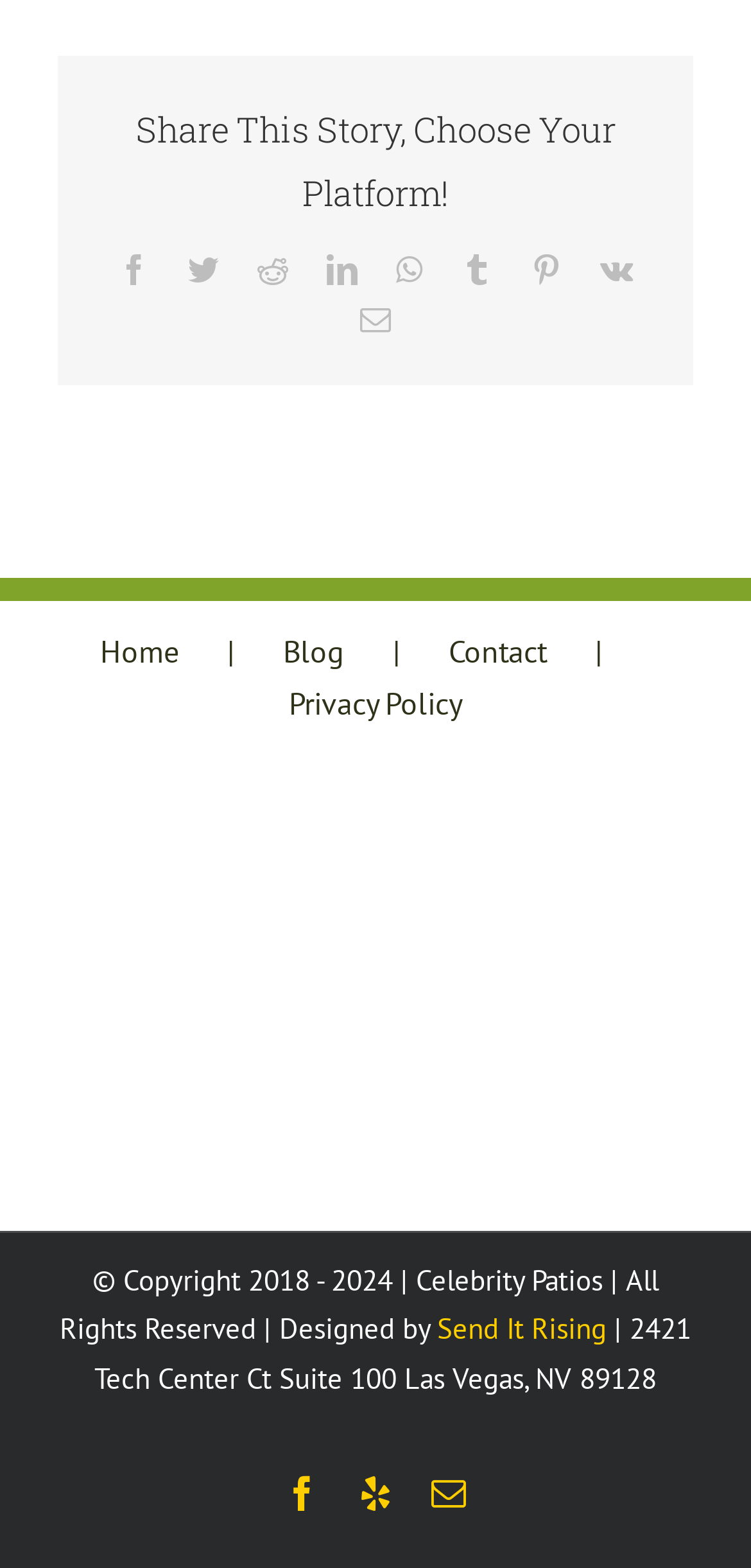Utilize the details in the image to give a detailed response to the question: What is the name of the company that designed the website?

I found the company name 'Send It Rising' in the footer section of the webpage, which is mentioned as the designer of the website.